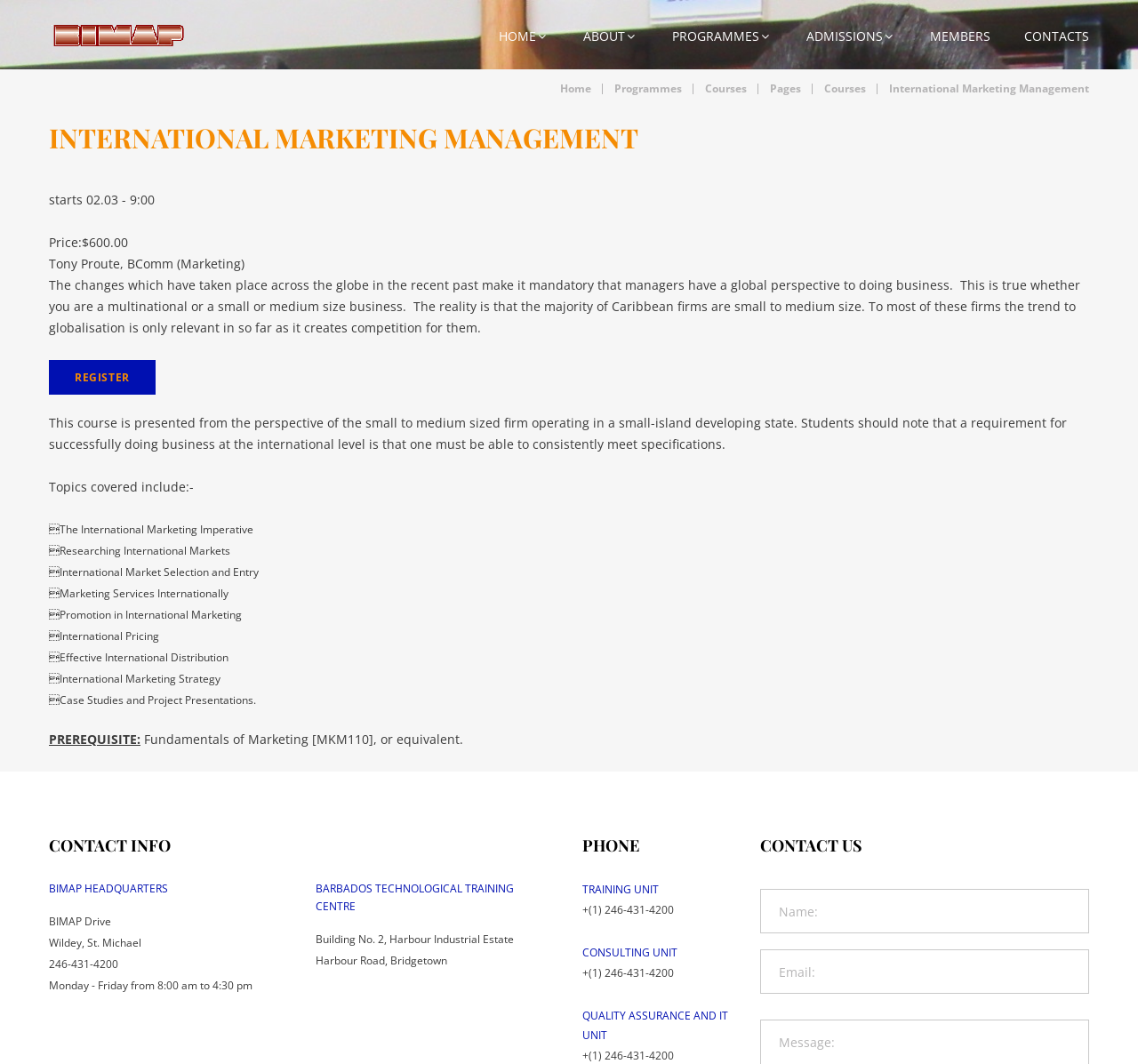Identify the bounding box coordinates for the element you need to click to achieve the following task: "Click CONTACTS". Provide the bounding box coordinates as four float numbers between 0 and 1, in the form [left, top, right, bottom].

[0.9, 0.026, 0.957, 0.043]